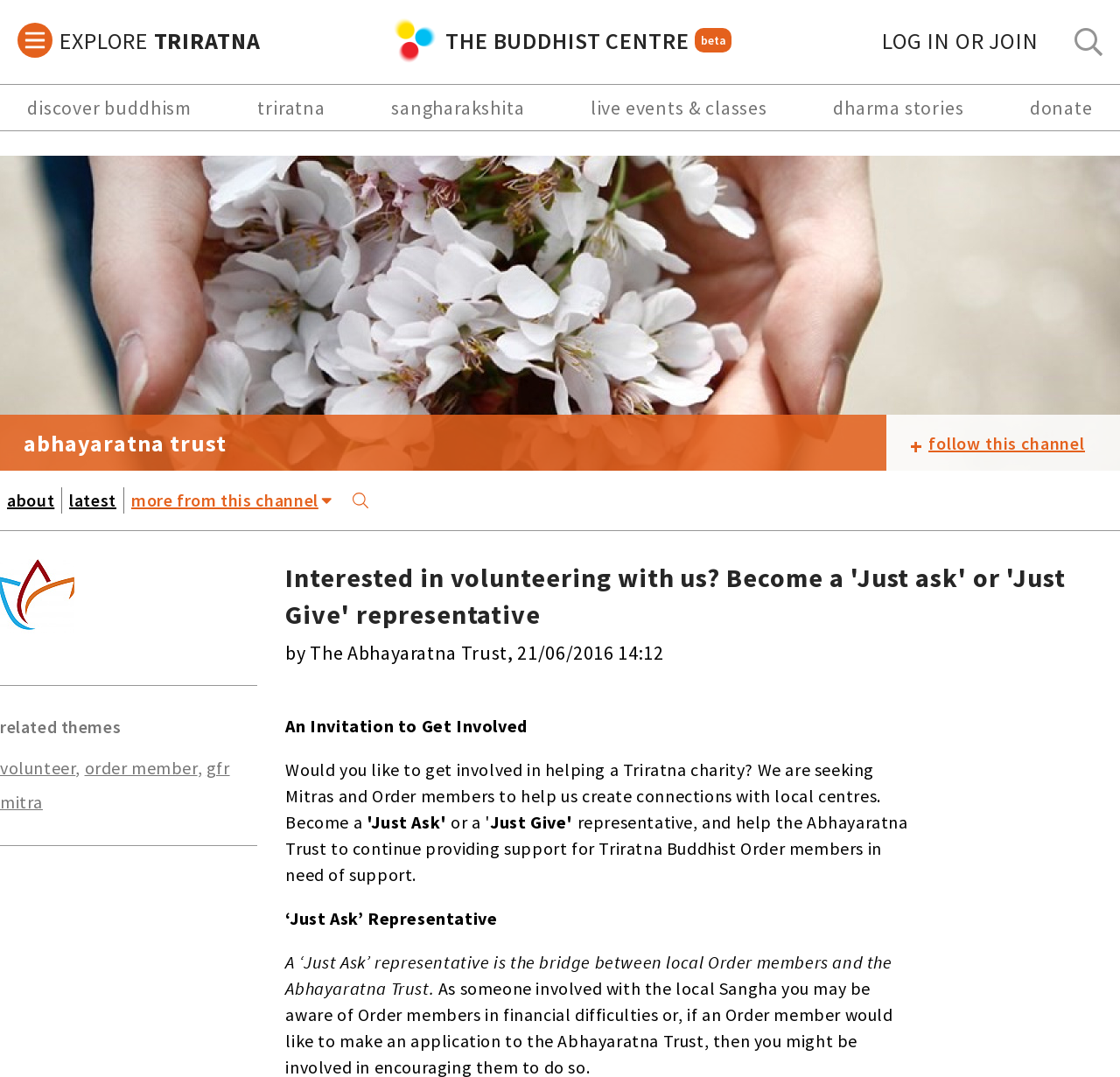Please find the bounding box coordinates for the clickable element needed to perform this instruction: "Discover 'LIVE EVENTS & CLASSES'".

[0.518, 0.079, 0.694, 0.121]